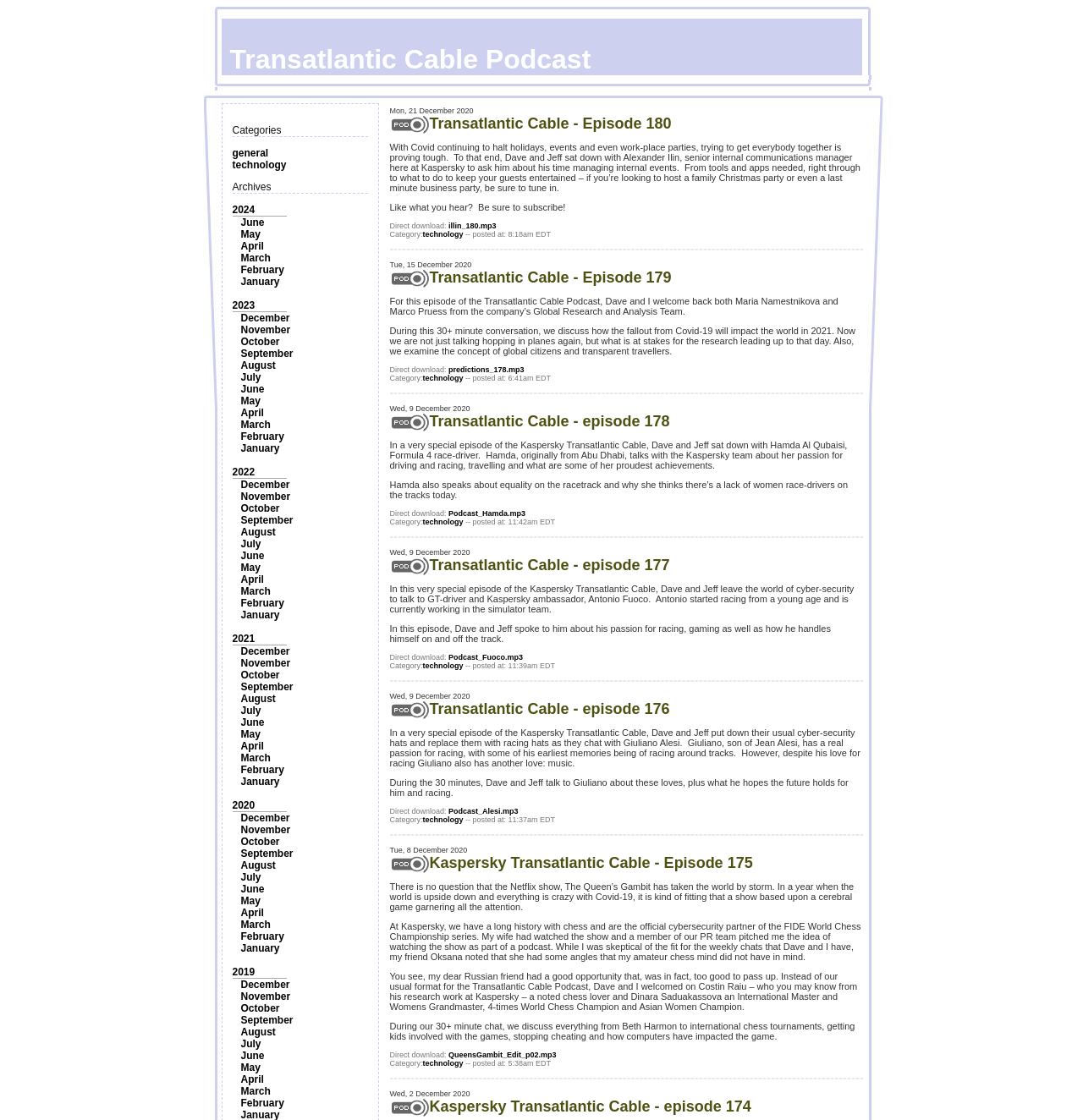Can you show the bounding box coordinates of the region to click on to complete the task described in the instruction: "Explore archives from 2023"?

[0.214, 0.267, 0.235, 0.278]